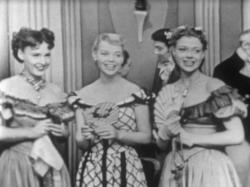Please provide a comprehensive response to the question based on the details in the image: What are the women holding?

The image shows the three women smiling and holding small floral arrangements, which suggests that they are at a social gathering or festive event where flowers are being used as decorations or gifts.